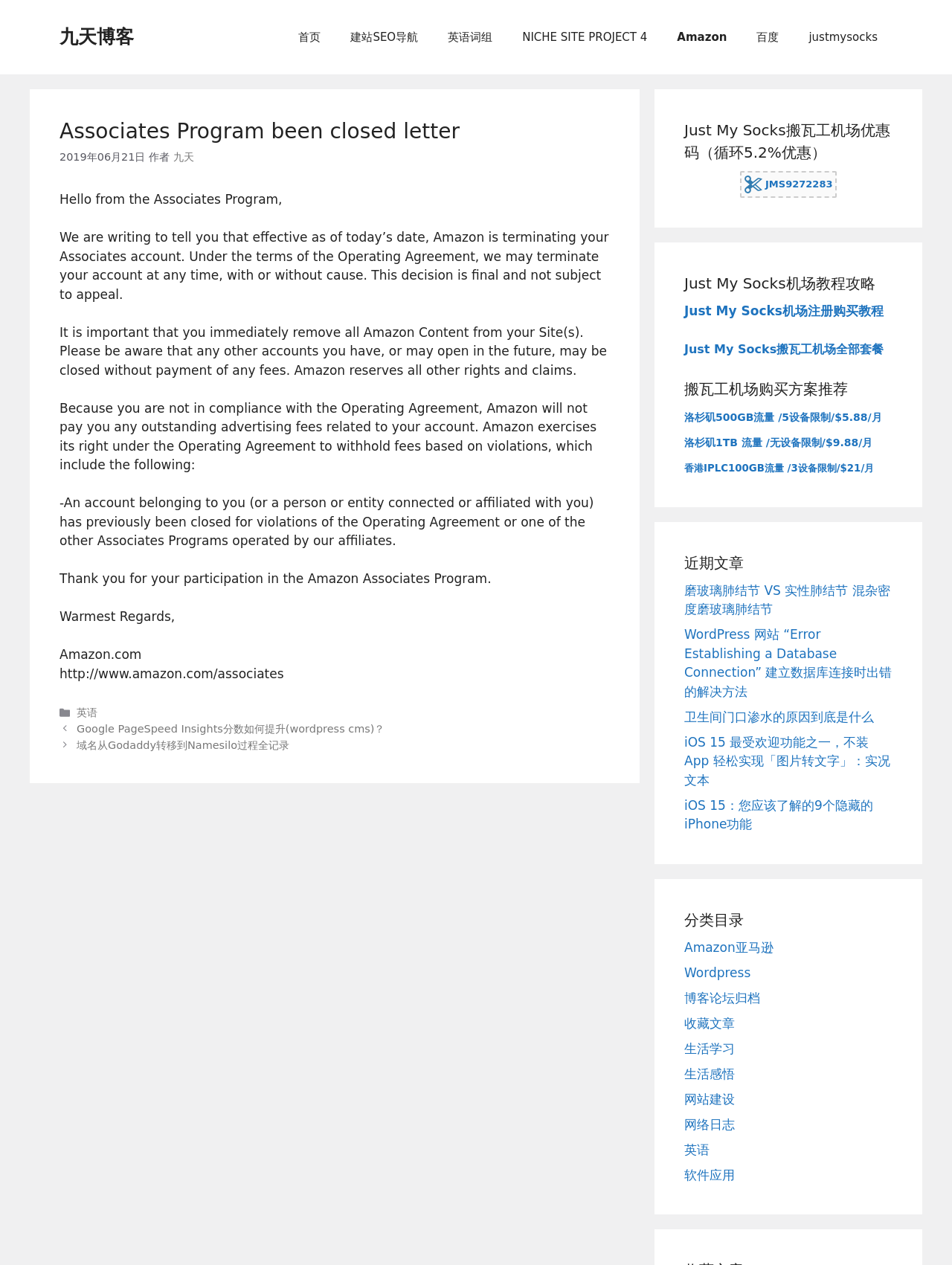What is the name of the Associates Program?
Give a single word or phrase answer based on the content of the image.

Amazon